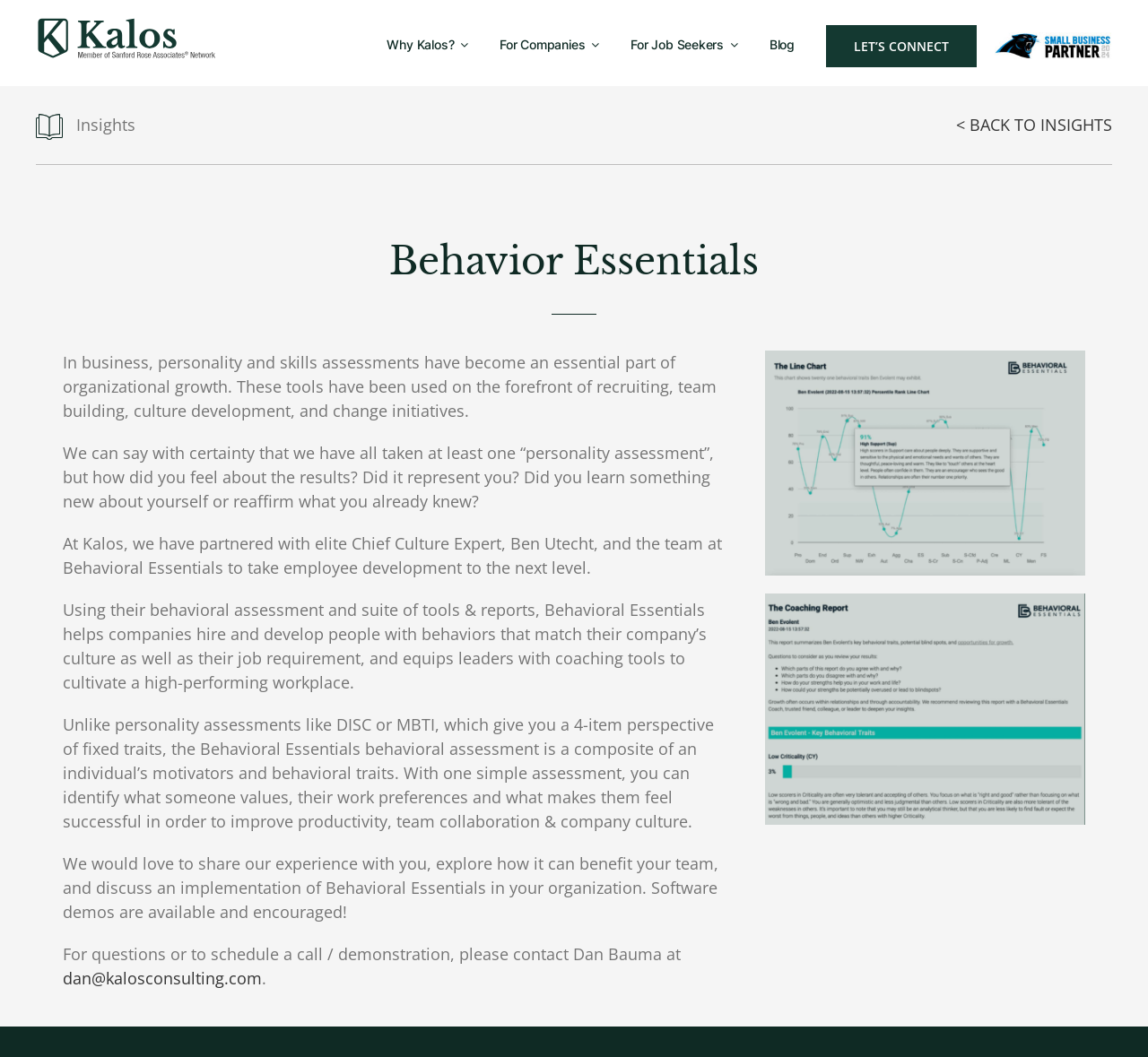Offer a meticulous description of the webpage's structure and content.

The webpage is about Behavioral Essentials, a company that helps businesses hire and develop people with behaviors that match their company culture and job requirements. 

At the top left corner, there is a Kalos logo, accompanied by an image with a caption "Kalos Consulting - FileMaker Recruiting - Actuarial Recruiting". 

Below the logo, there is a main navigation menu with five links: "Why Kalos?", "For Companies", "For Job Seekers", "Blog", and "LET'S CONNECT". 

On the right side of the navigation menu, there is a link "CarolinaPanthers_2024". 

Further down, there is a heading "Behavior Essentials" in the center of the page. 

Below the heading, there are four paragraphs of text that explain the importance of personality and skills assessments in business, the limitations of traditional assessments, and how Behavioral Essentials can help companies hire and develop people with behaviors that match their company culture and job requirements. 

To the right of the paragraphs, there are two links to images, "Kalos-Consulting_Behavior-Essentials_Line-Chart Click to Zoom" and "Kalos-Consulting_Behavior-Essentials_Coaching-Report Click to Zoom". 

At the bottom of the page, there is a call to action, encouraging visitors to contact Dan Bauma to schedule a call or demonstration, with a link to his email address.